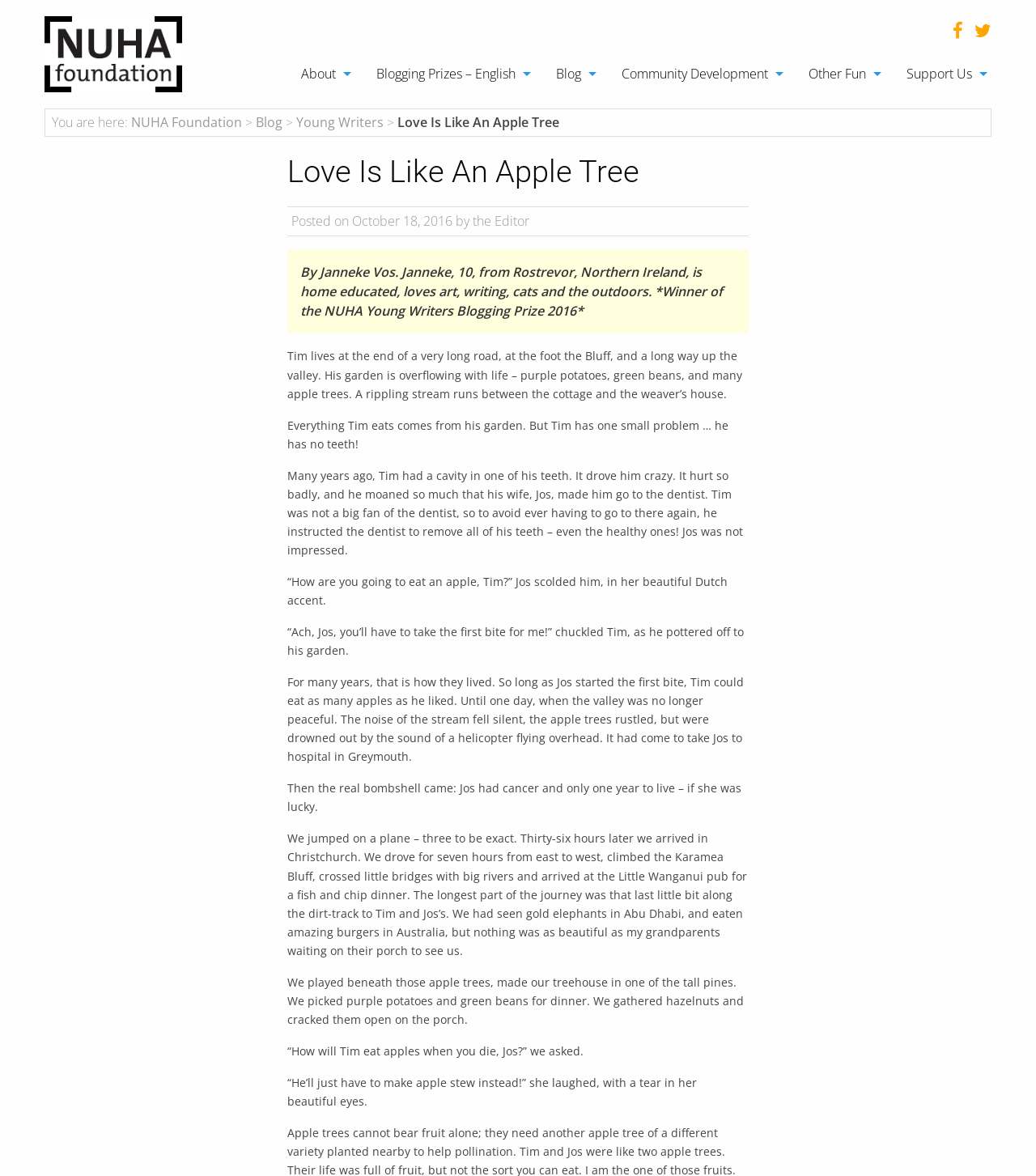What is Jos's diagnosis?
Refer to the image and give a detailed response to the question.

Jos's diagnosis can be found in the blog post content, where it is written that Jos has cancer and only one year to live, if she is lucky.